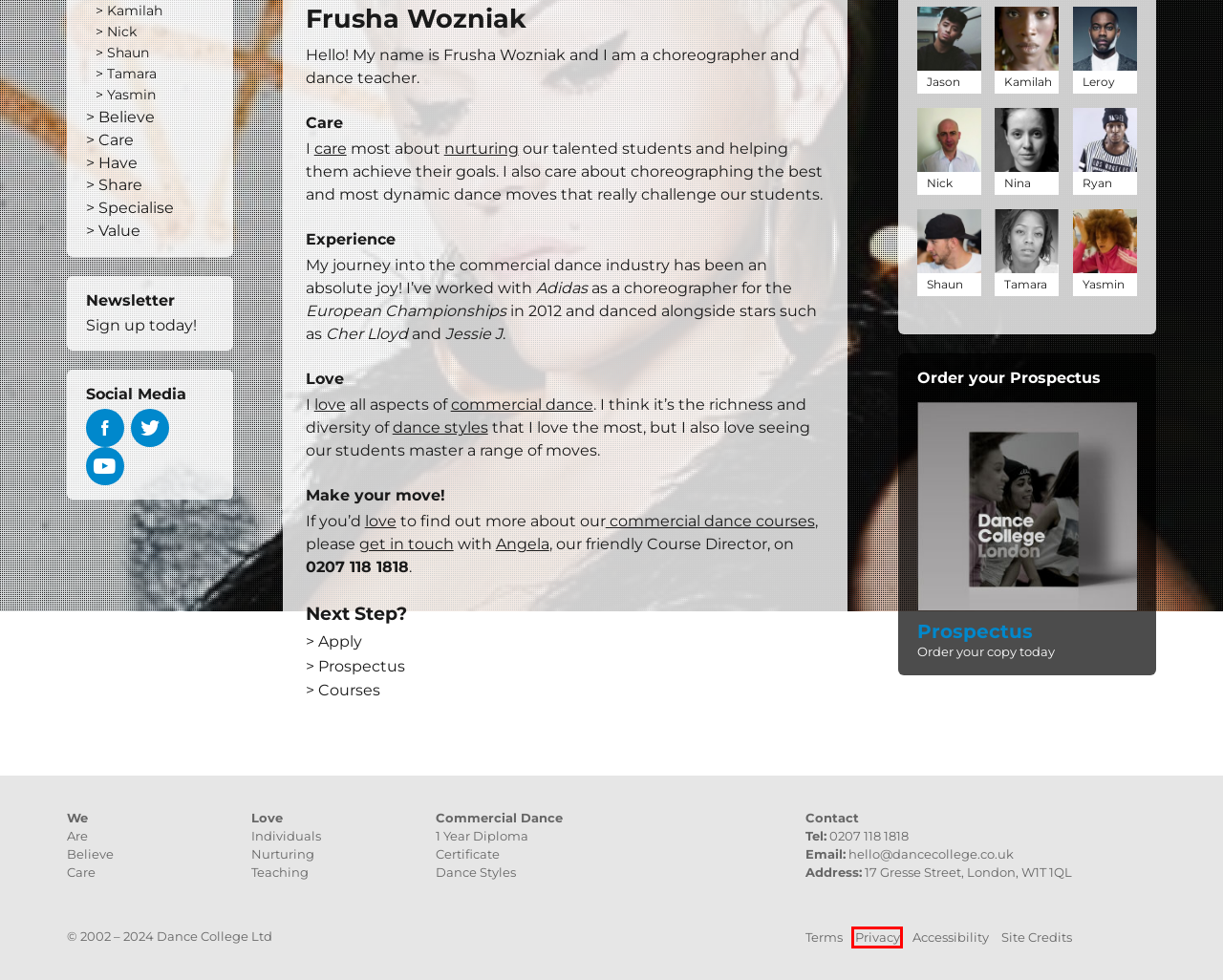Given a webpage screenshot with a red bounding box around a particular element, identify the best description of the new webpage that will appear after clicking on the element inside the red bounding box. Here are the candidates:
A. Dance Styles | Dance College London
B. Nurturing | Dance College London
C. Nick | Dance College London
D. Tamara | Dance College London
E. Kamilah | Dance College London
F. Site Credits | Dance College London
G. Individuals | Dance College London
H. Privacy | Dance College London

H